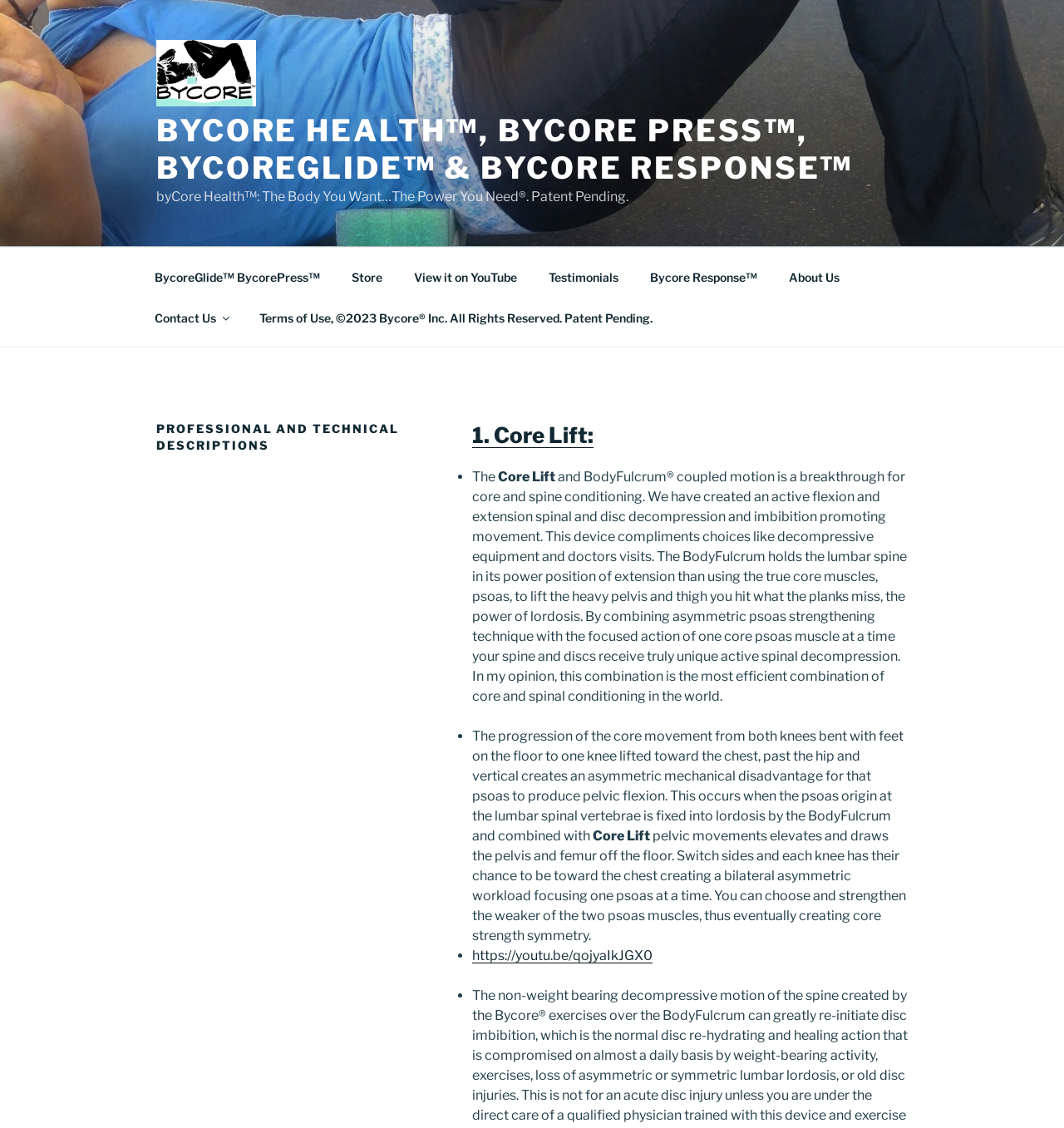Find the bounding box coordinates of the element you need to click on to perform this action: 'View it on YouTube'. The coordinates should be represented by four float values between 0 and 1, in the format [left, top, right, bottom].

[0.375, 0.227, 0.499, 0.263]